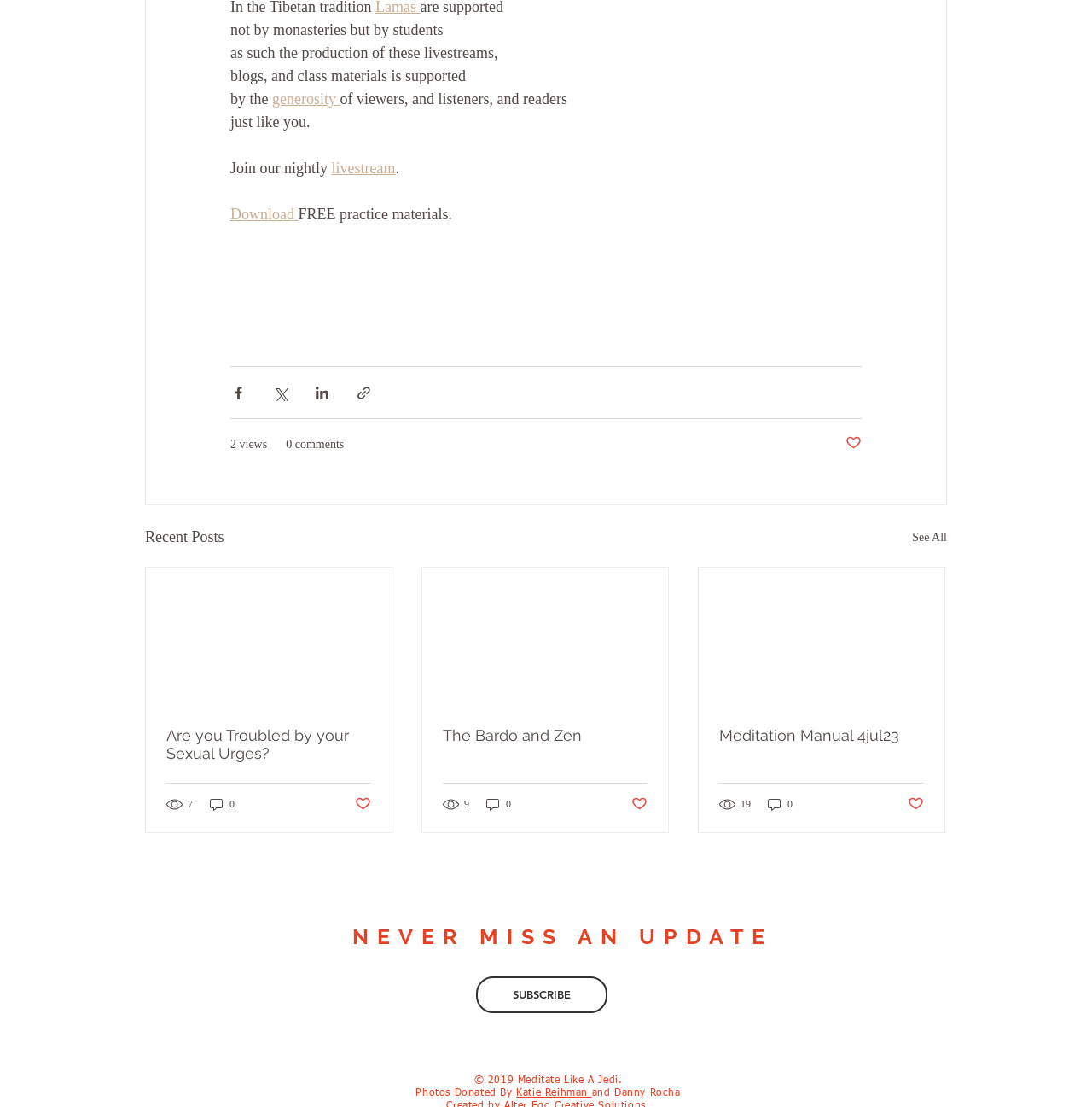Using the description "0", predict the bounding box of the relevant HTML element.

[0.444, 0.719, 0.47, 0.734]